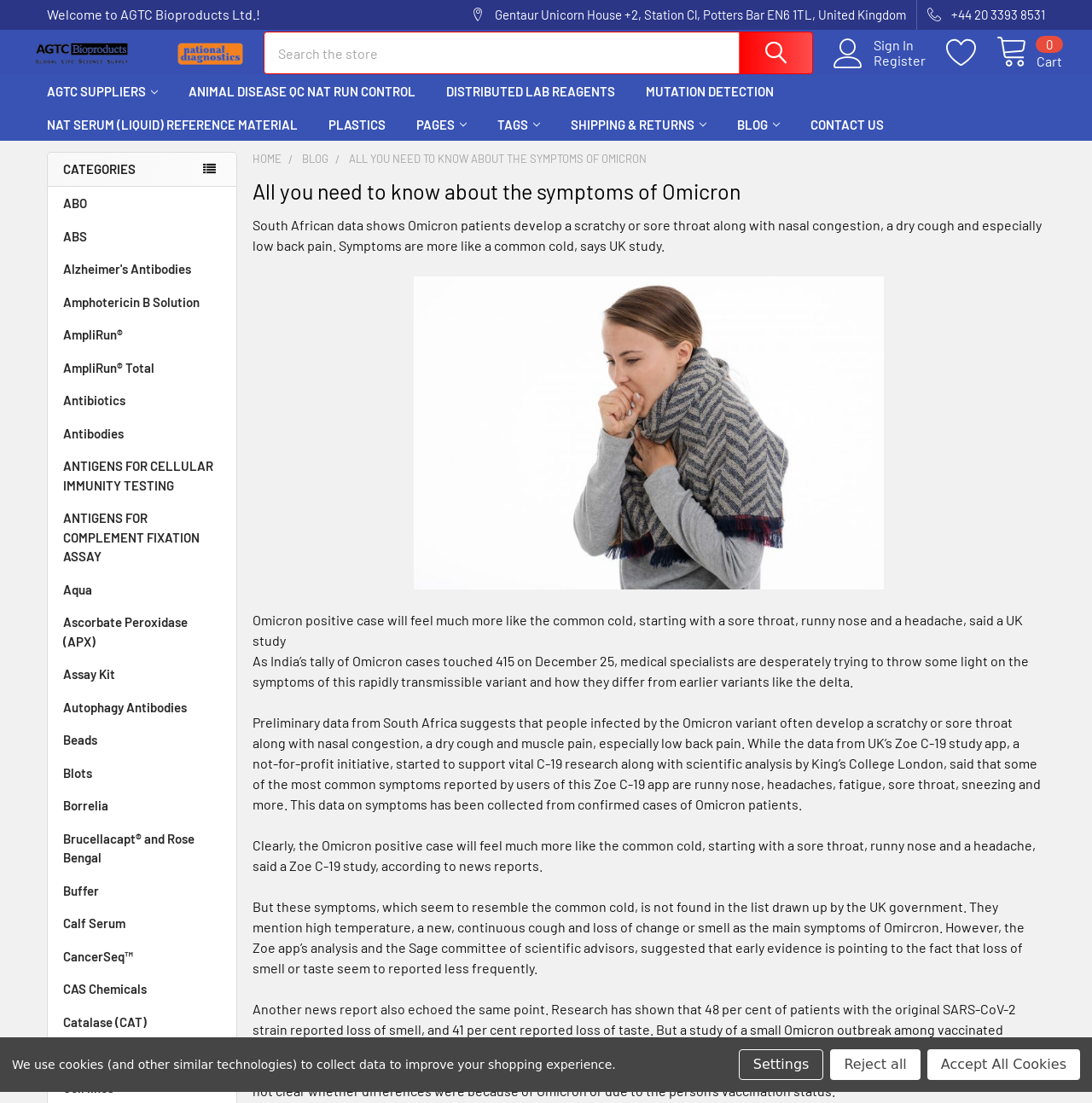Determine the bounding box for the UI element that matches this description: "name="search_query" placeholder="Search the store"".

[0.257, 0.037, 0.729, 0.075]